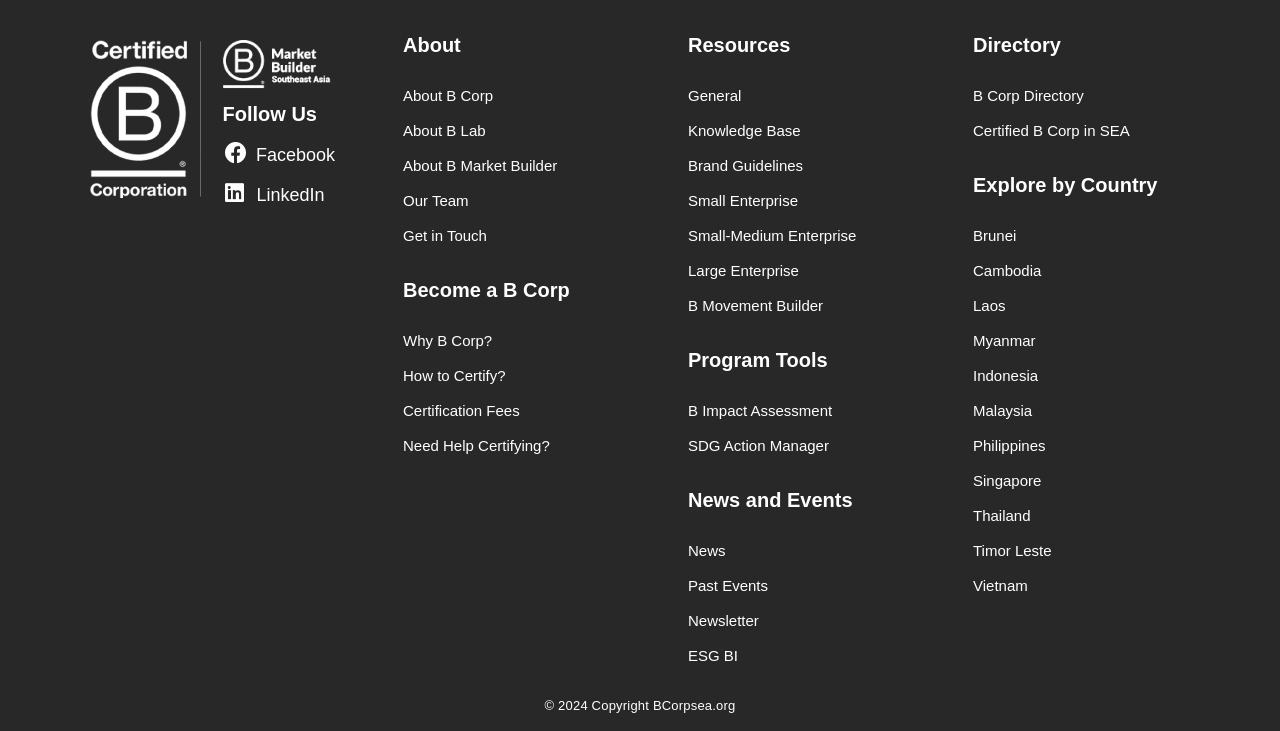Identify the bounding box coordinates necessary to click and complete the given instruction: "Learn about B Corp certification".

[0.315, 0.458, 0.385, 0.475]